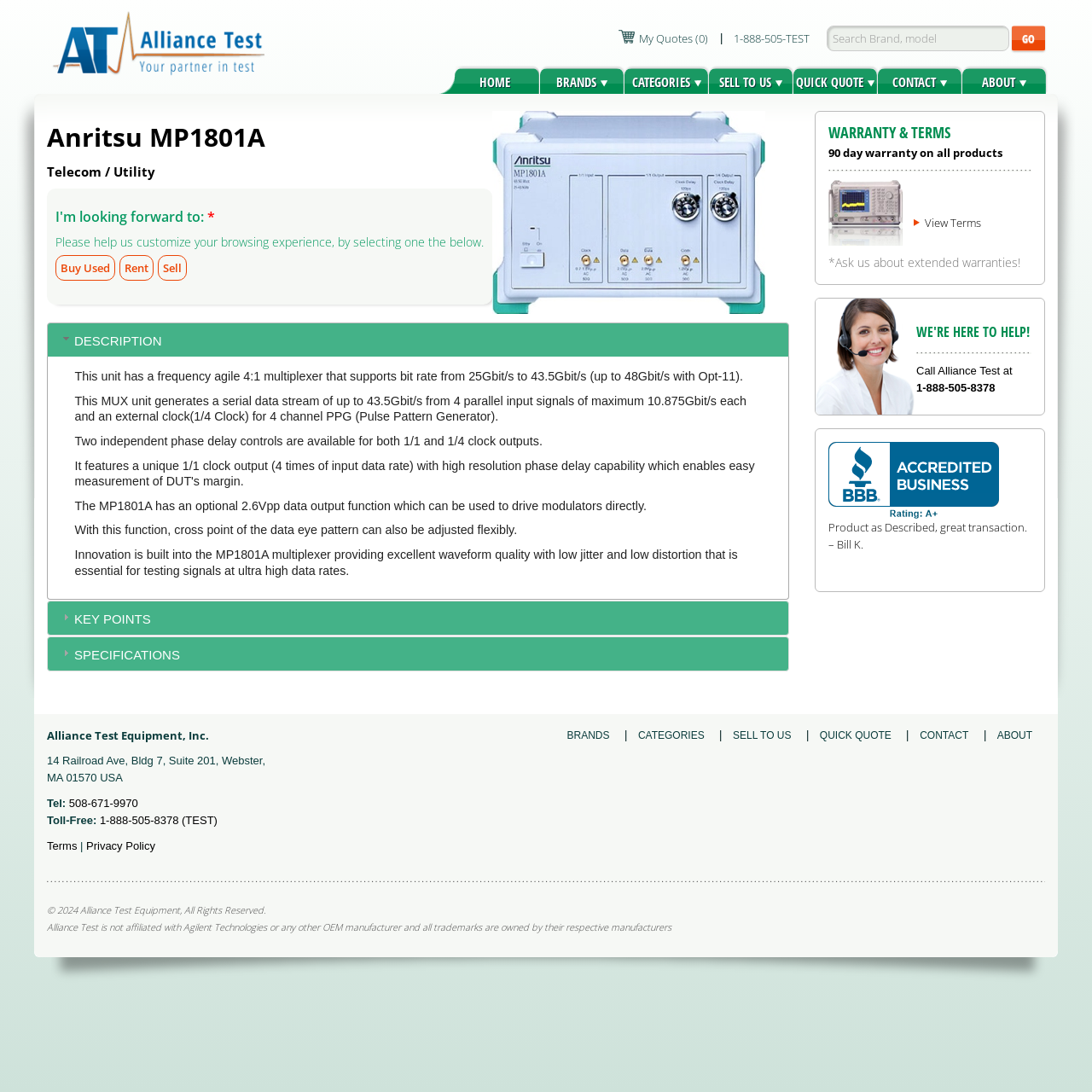Please identify the bounding box coordinates of the clickable element to fulfill the following instruction: "Contact Alliance Test". The coordinates should be four float numbers between 0 and 1, i.e., [left, top, right, bottom].

[0.839, 0.349, 0.911, 0.361]